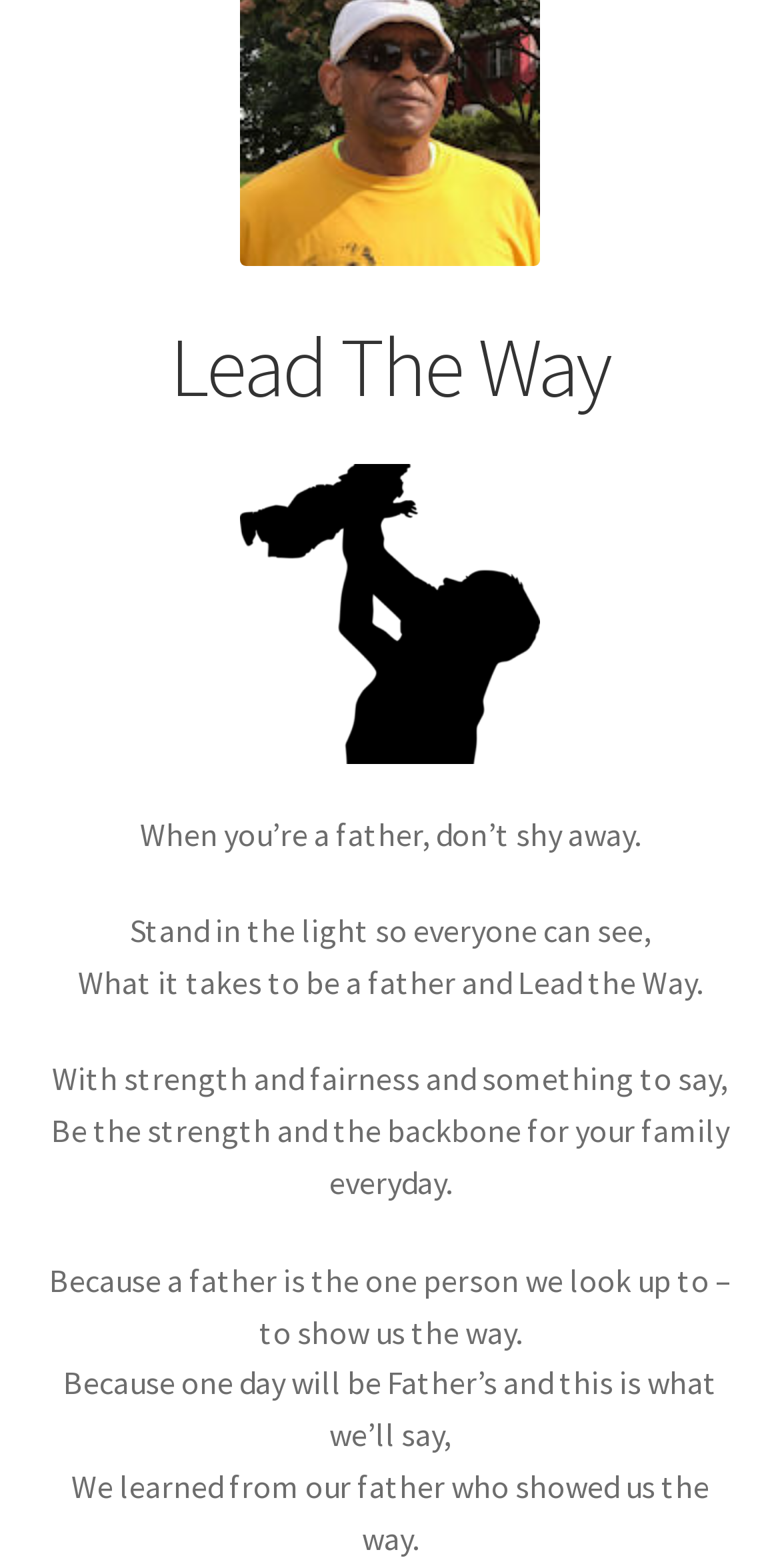Given the description of the UI element: "Deeds Page 2", predict the bounding box coordinates in the form of [left, top, right, bottom], with each value being a float between 0 and 1.

[0.058, 0.258, 0.942, 0.327]